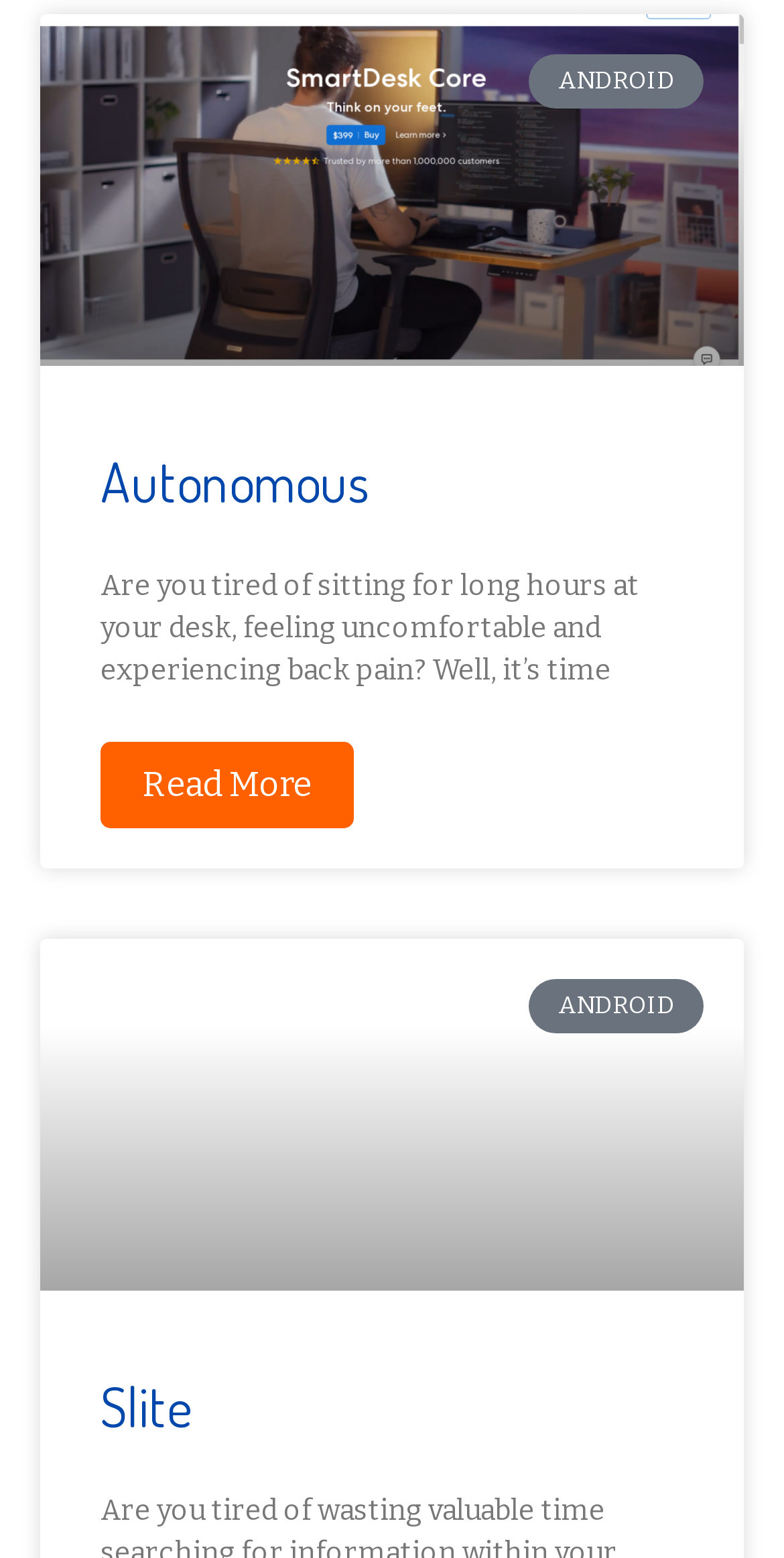Consider the image and give a detailed and elaborate answer to the question: 
What is the name of the office chair?

The question can be answered by looking at the link text 'A sleek and stylish office chair - the Autonomous ErgoChair Pro' which is a child element of the article element.